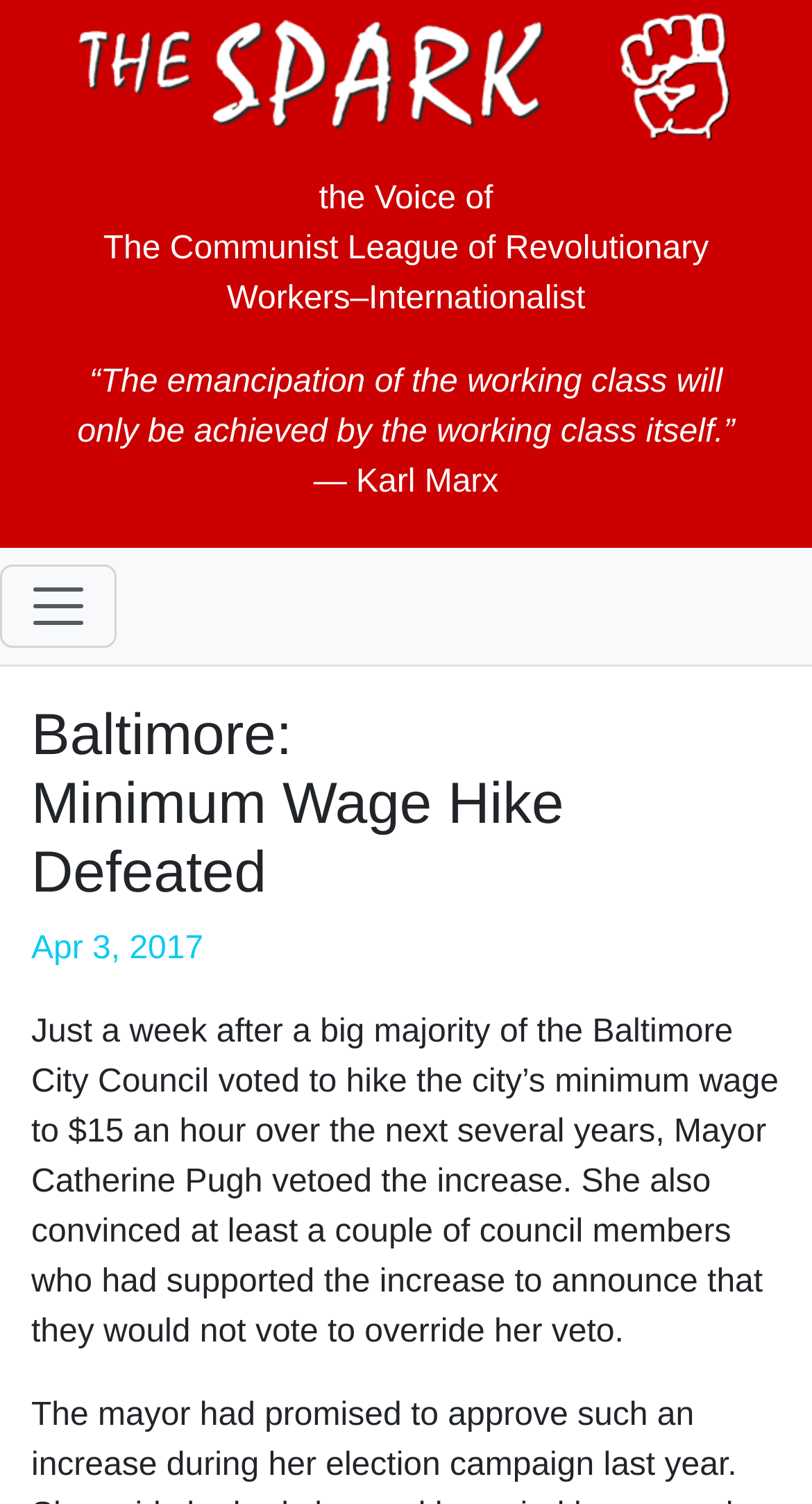What is the quote in the blockquote?
Using the image, respond with a single word or phrase.

“The emancipation of the working class will only be achieved by the working class itself.”